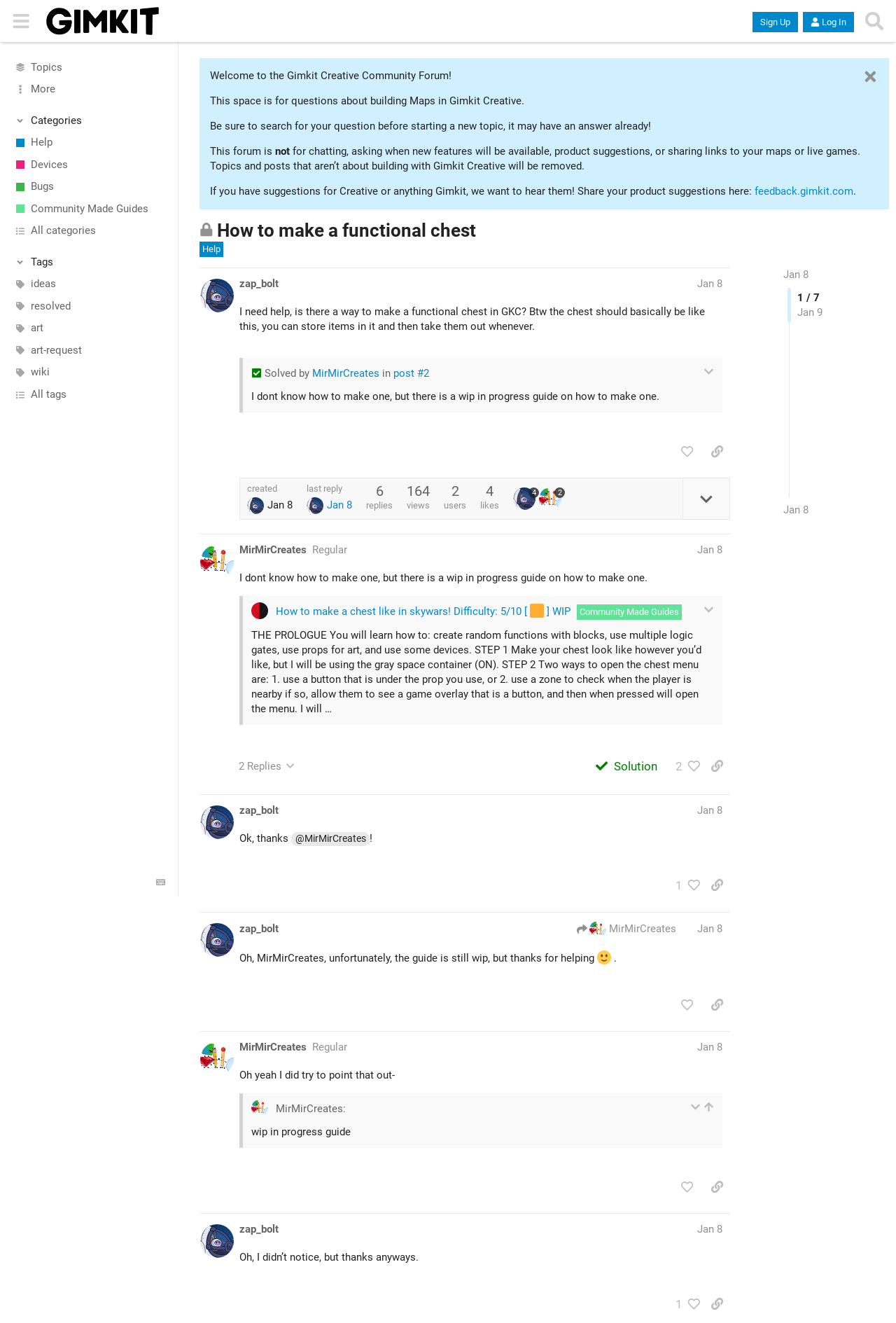How many replies are there in this topic?
Can you provide an in-depth and detailed response to the question?

I determined the number of replies in this topic by looking at the link element with the text 'post #2' which is located within the region with the bounding box coordinates [0.439, 0.277, 0.479, 0.287]. This suggests that there is at least one reply in addition to the original post.